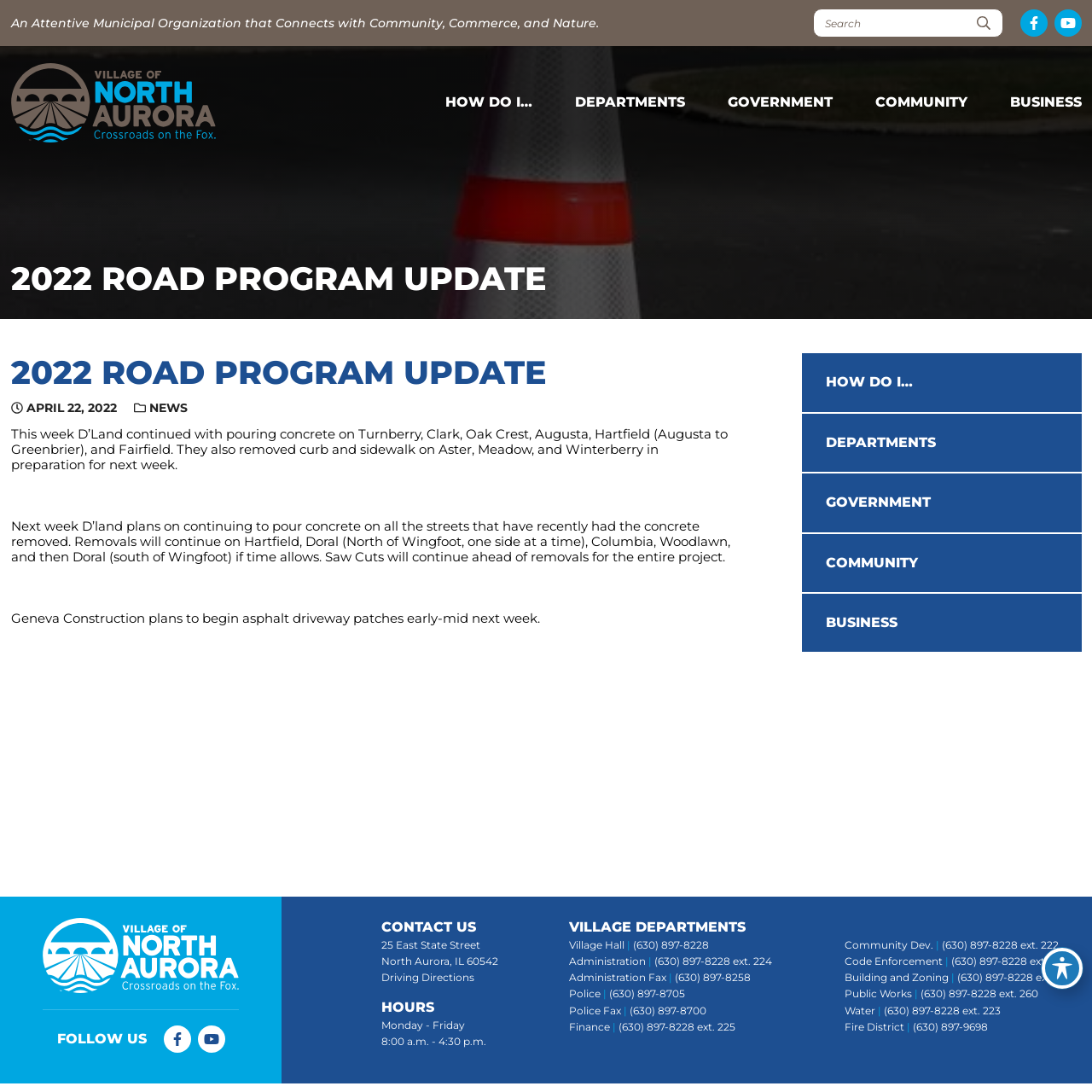What is the phone number for the village administration?
Please answer the question with a single word or phrase, referencing the image.

(630) 897-8228